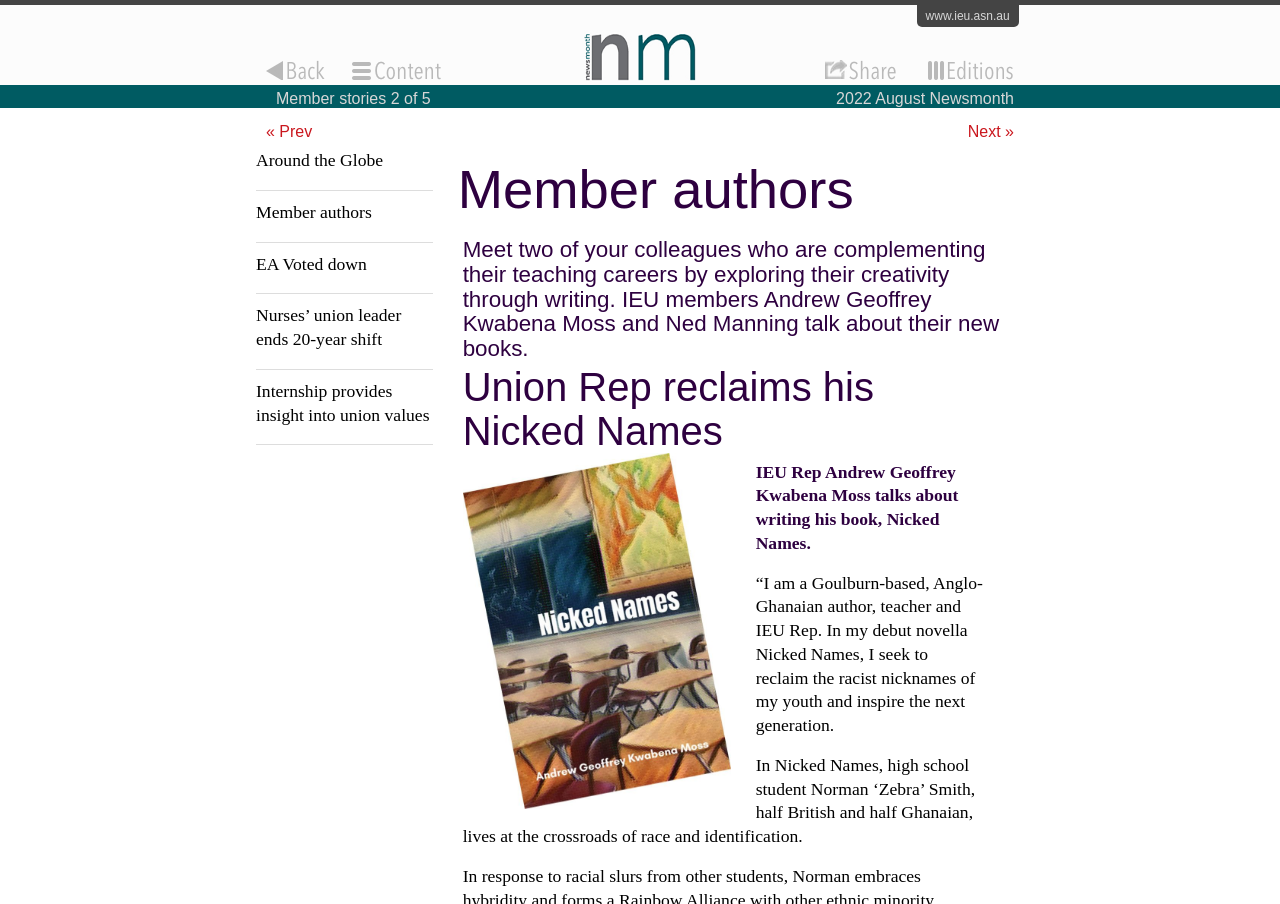Provide a thorough description of the webpage you see.

The webpage is about "Member authors" and features a collection of articles and stories about IEU members who are authors. At the top of the page, there is a link to "www.ieu.asn.au" and another link with no text. Below these links, there is a heading that reads "Member authors" and a subheading that introduces two IEU members, Andrew Geoffrey Kwabena Moss and Ned Manning, who have written books.

To the left of the heading, there are five links to different articles, including "Around the Globe", "Member authors", "EA Voted down", "Nurses’ union leader ends 20-year shift", and "Internship provides insight into union values". These links are stacked vertically, with "Around the Globe" at the top and "Internship provides insight into union values" at the bottom.

On the right side of the page, there are two links, "« Prev" and "Next »", which are likely navigation links to previous and next pages. Below these links, there is a heading that reads "2022 August Newsmonth".

In the main content area, there are three sections, each with a heading and a brief description. The first section is about Andrew Geoffrey Kwabena Moss, who has written a book called "Nicked Names". There is an image associated with this section, and a quote from the author about his book. The second section is about another IEU member who has written a book, but the details are not provided. The third section is about a Union Rep who has written a book, with a heading that reads "Union Rep reclaims his Nicked Names".

Throughout the page, there are a total of seven links, five of which are to different articles, and two navigation links. There is one image on the page, associated with the section about Andrew Geoffrey Kwabena Moss.